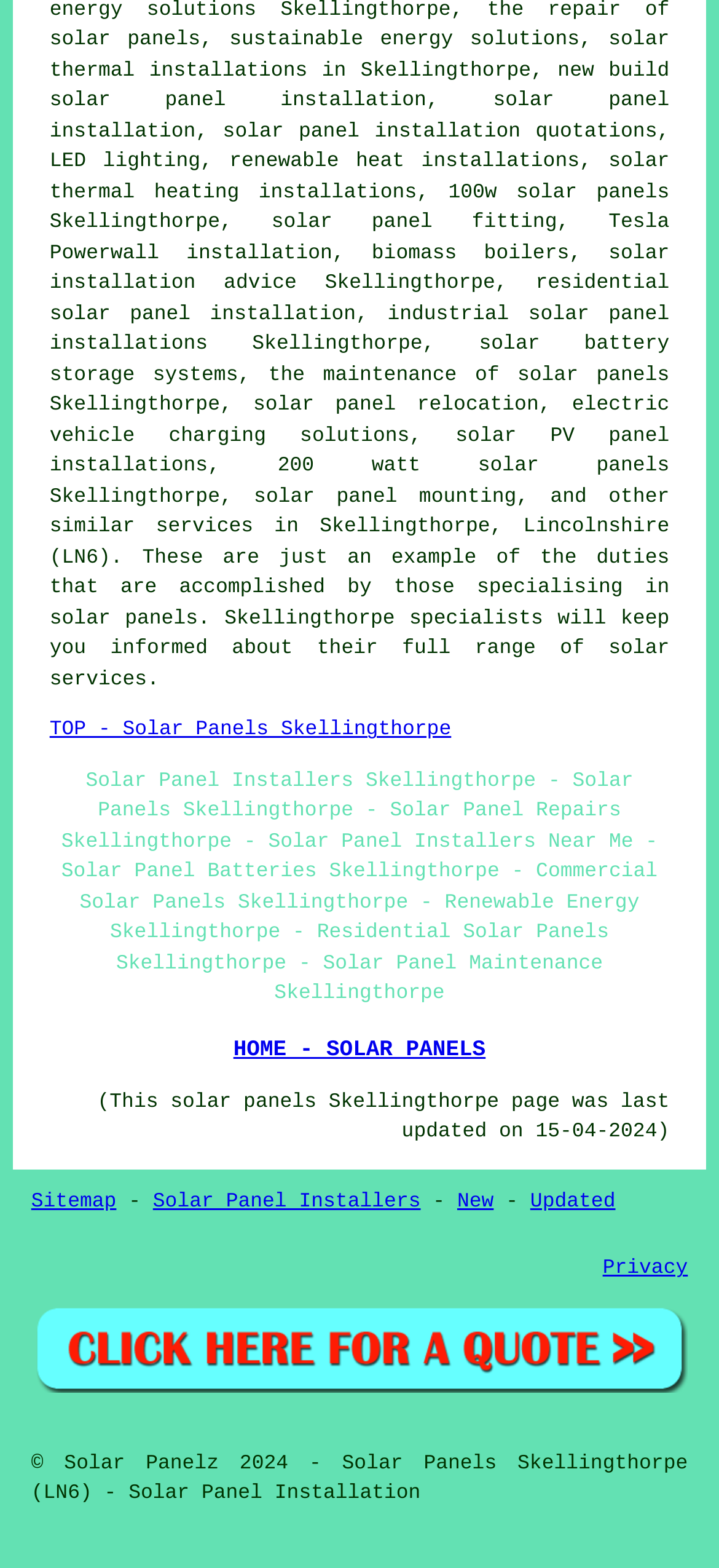Answer the question in a single word or phrase:
What is the location of the solar panel installers mentioned on the webpage?

Skellingthorpe, Lincolnshire (LN6)